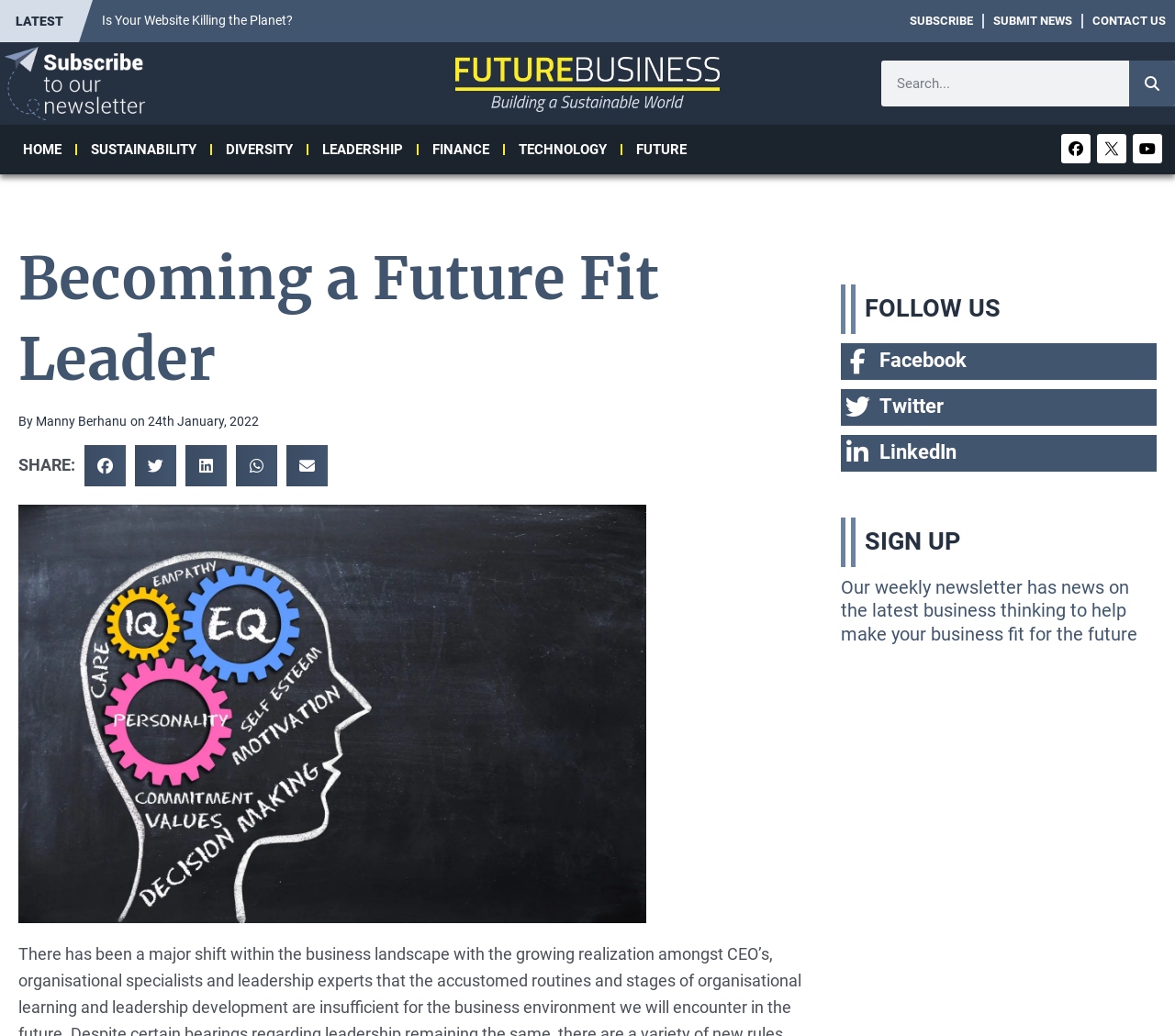Please provide a comprehensive answer to the question based on the screenshot: What is the author's name?

I found the author's name by looking at the text below the heading 'Becoming a Future Fit Leader'. The text 'By Manny Berhanu' suggests that Manny Berhanu is the author of the article.